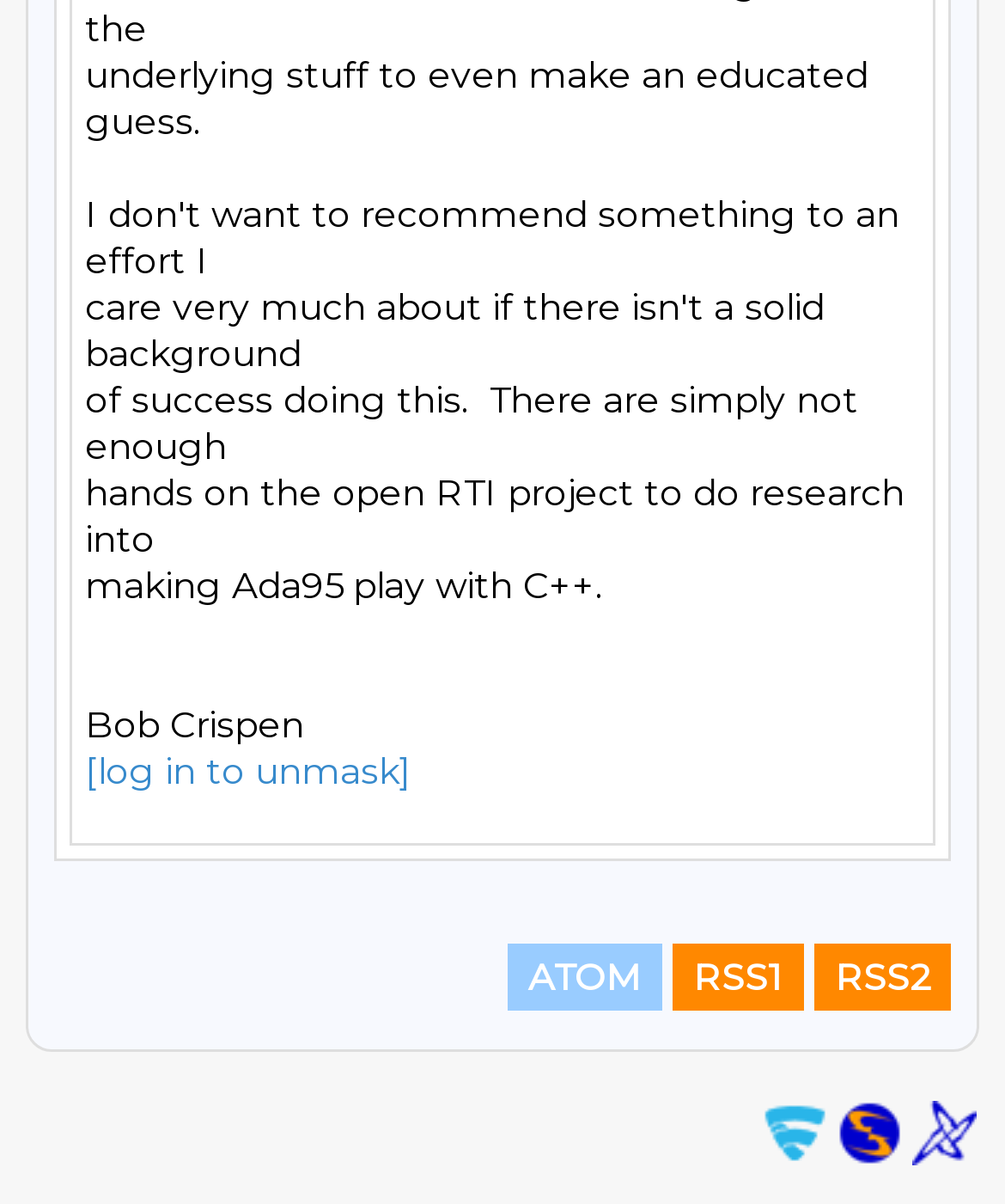What is the email list search powered by?
Look at the image and provide a detailed response to the question.

By analyzing the layout table and table cell elements, I found a link with the text 'Powered by LISTSERV', which suggests that the email list search on this webpage is powered by LISTSERV.